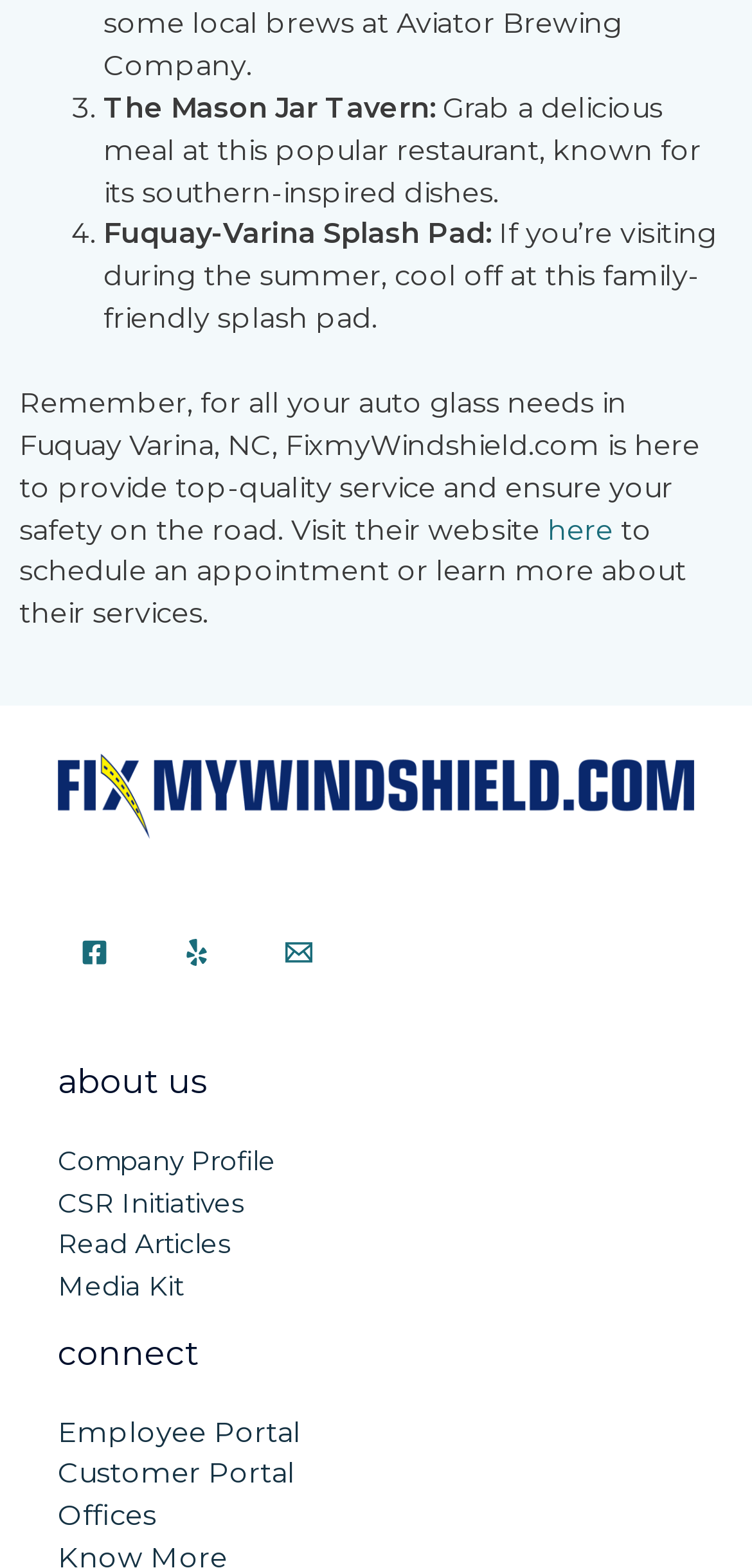Please identify the bounding box coordinates of the area that needs to be clicked to fulfill the following instruction: "schedule an appointment."

[0.728, 0.327, 0.815, 0.349]